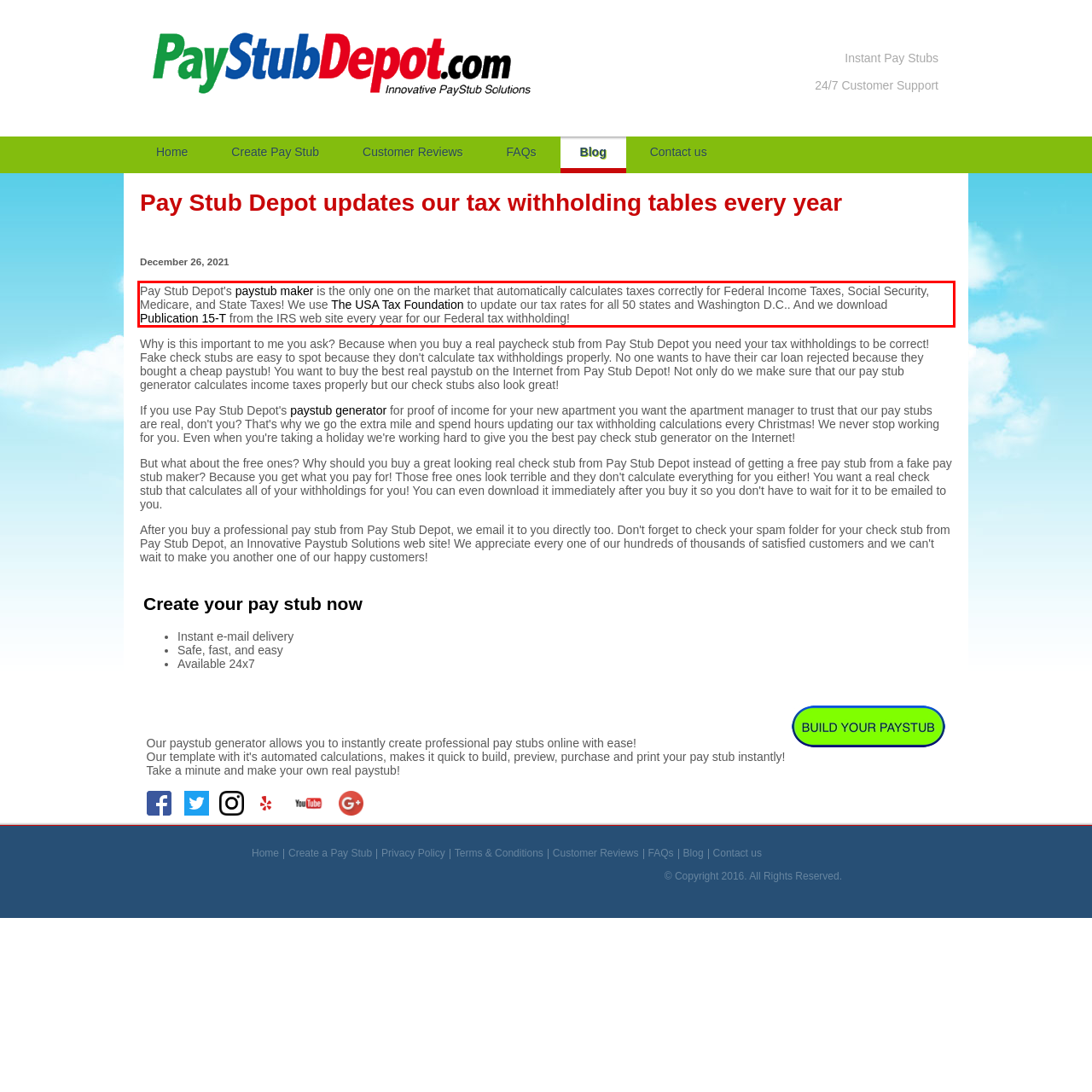Identify and extract the text within the red rectangle in the screenshot of the webpage.

Pay Stub Depot's paystub maker is the only one on the market that automatically calculates taxes correctly for Federal Income Taxes, Social Security, Medicare, and State Taxes! We use The USA Tax Foundation to update our tax rates for all 50 states and Washington D.C.. And we download Publication 15-T from the IRS web site every year for our Federal tax withholding!